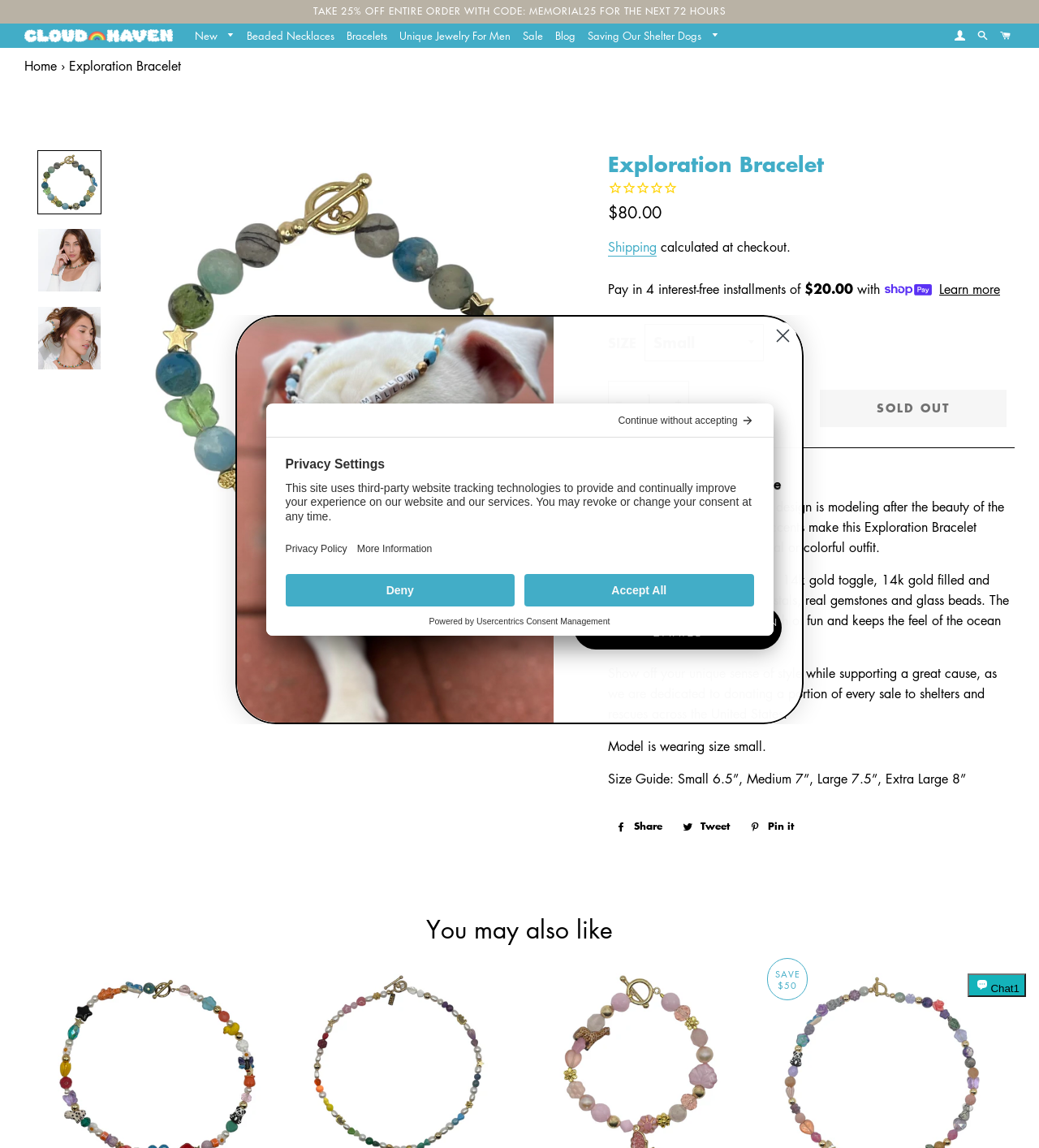Describe all significant elements and features of the webpage.

This webpage is an e-commerce page for an "Exploration Bracelet" product. At the top, there is a promotional banner offering 25% off entire orders with a code. Below the banner, there is a navigation menu with links to various categories, including "New", "Best Sellers", "Beaded Necklaces", and more.

On the left side, there is a breadcrumbs navigation section showing the current page's location, with links to "Home" and the product category. Next to it, there is a large image of the Exploration Bracelet, which is a blue and green beaded bracelet with a whale-shaped charm.

To the right of the image, there is a product information section with a heading, rating, and price information. The product description is provided in a few paragraphs, detailing the materials used, the design inspiration, and the charitable cause supported by the product.

Below the product description, there are buttons to adjust the quantity, a "Sold Out" button, and a "Learn more" button about payment options. Further down, there are social media sharing links and a "You may also like" section with a recommended product.

At the bottom of the page, there is a chat window for Shopify online store support and a button to open privacy settings. A dialog box for privacy settings is also present, with options to accept or deny tracking technologies and a link to the privacy policy.